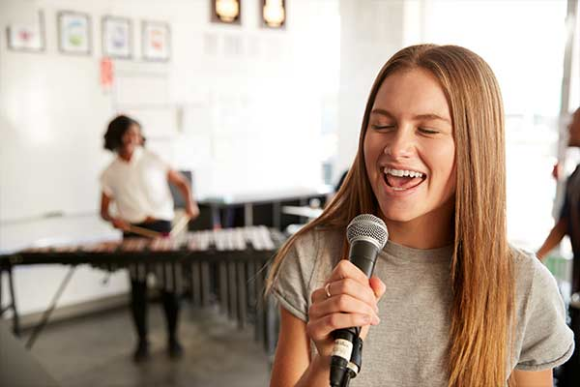Where are the private voice lessons offered?
Using the image as a reference, answer with just one word or a short phrase.

Las Vegas, NV